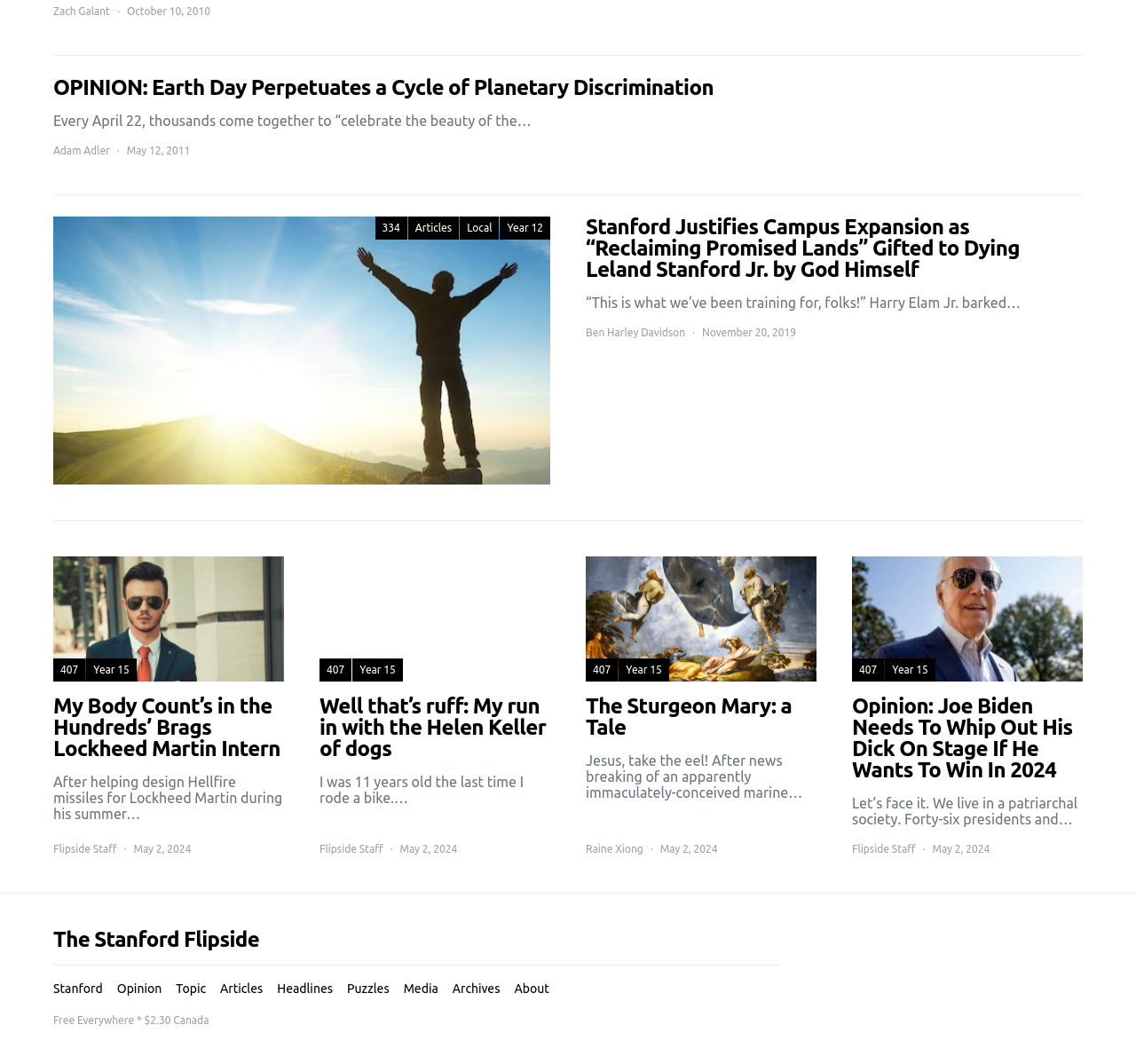Please locate the bounding box coordinates of the element that should be clicked to achieve the given instruction: "Click on the article titled 'OPINION: Earth Day Perpetuates a Cycle of Planetary Discrimination'".

[0.047, 0.073, 0.953, 0.093]